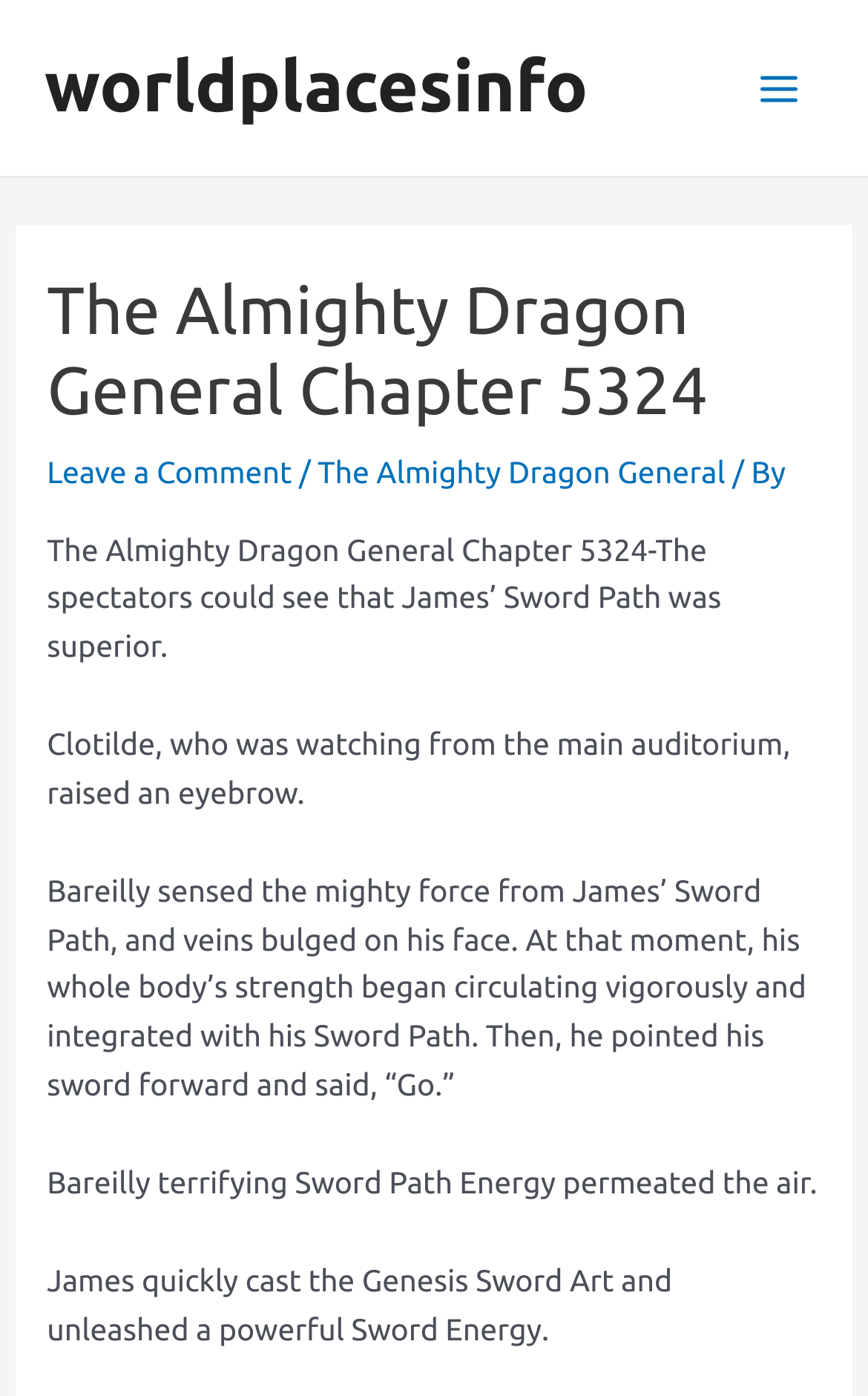Provide your answer in one word or a succinct phrase for the question: 
What is James' action in the story?

Cast the Genesis Sword Art